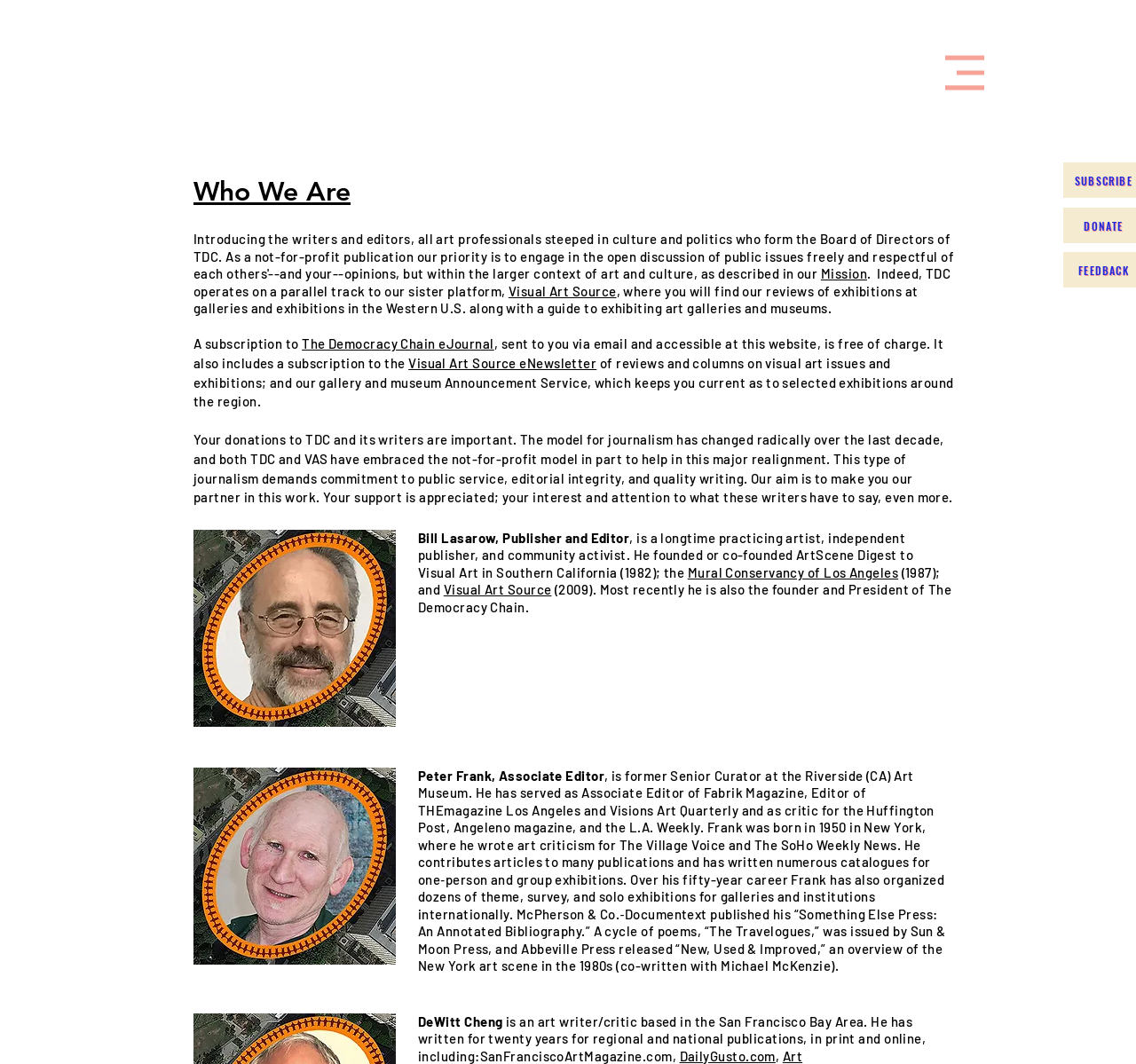Please find the bounding box coordinates for the clickable element needed to perform this instruction: "Donate to TDC".

[0.954, 0.205, 0.989, 0.219]